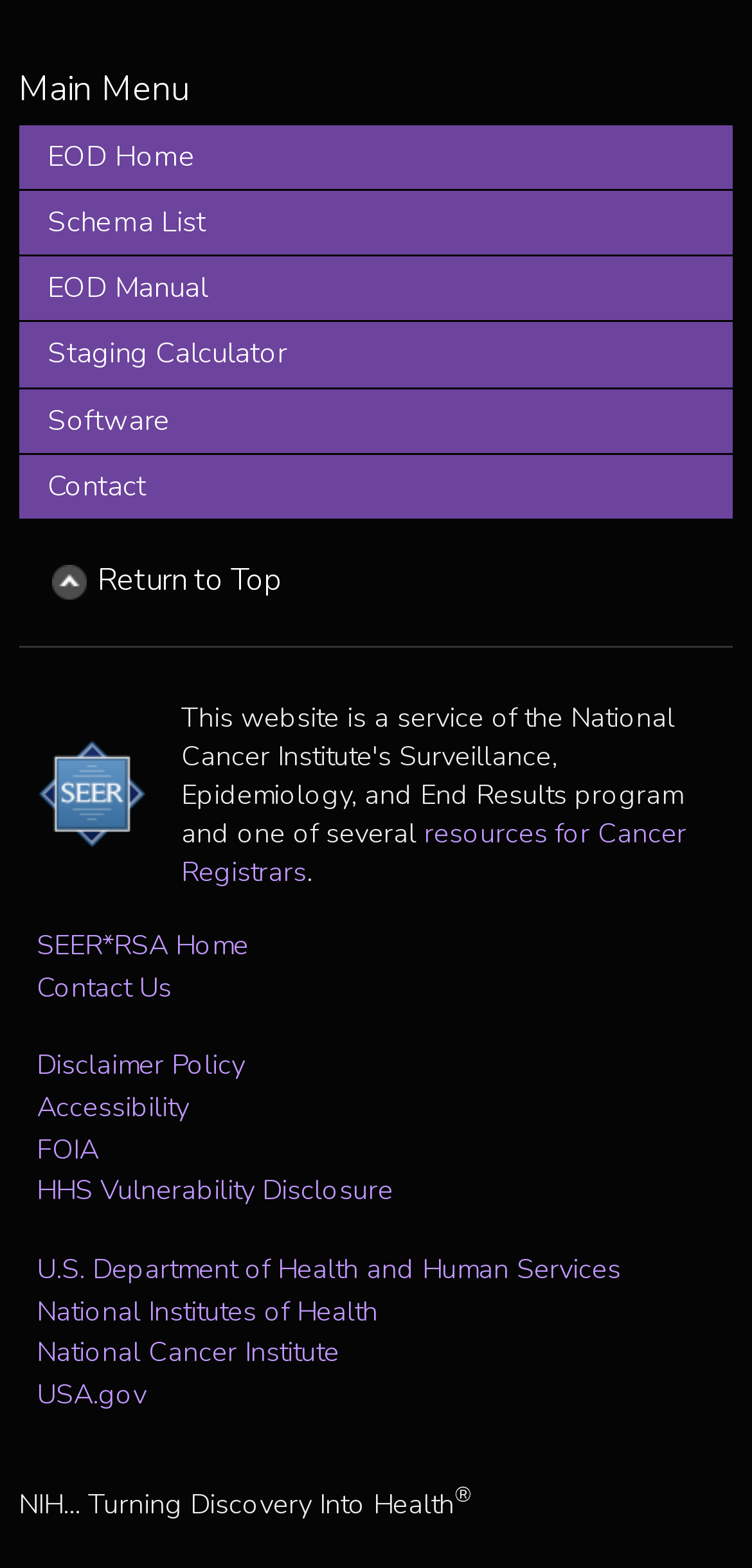Identify the bounding box coordinates of the region that should be clicked to execute the following instruction: "View rate".

None